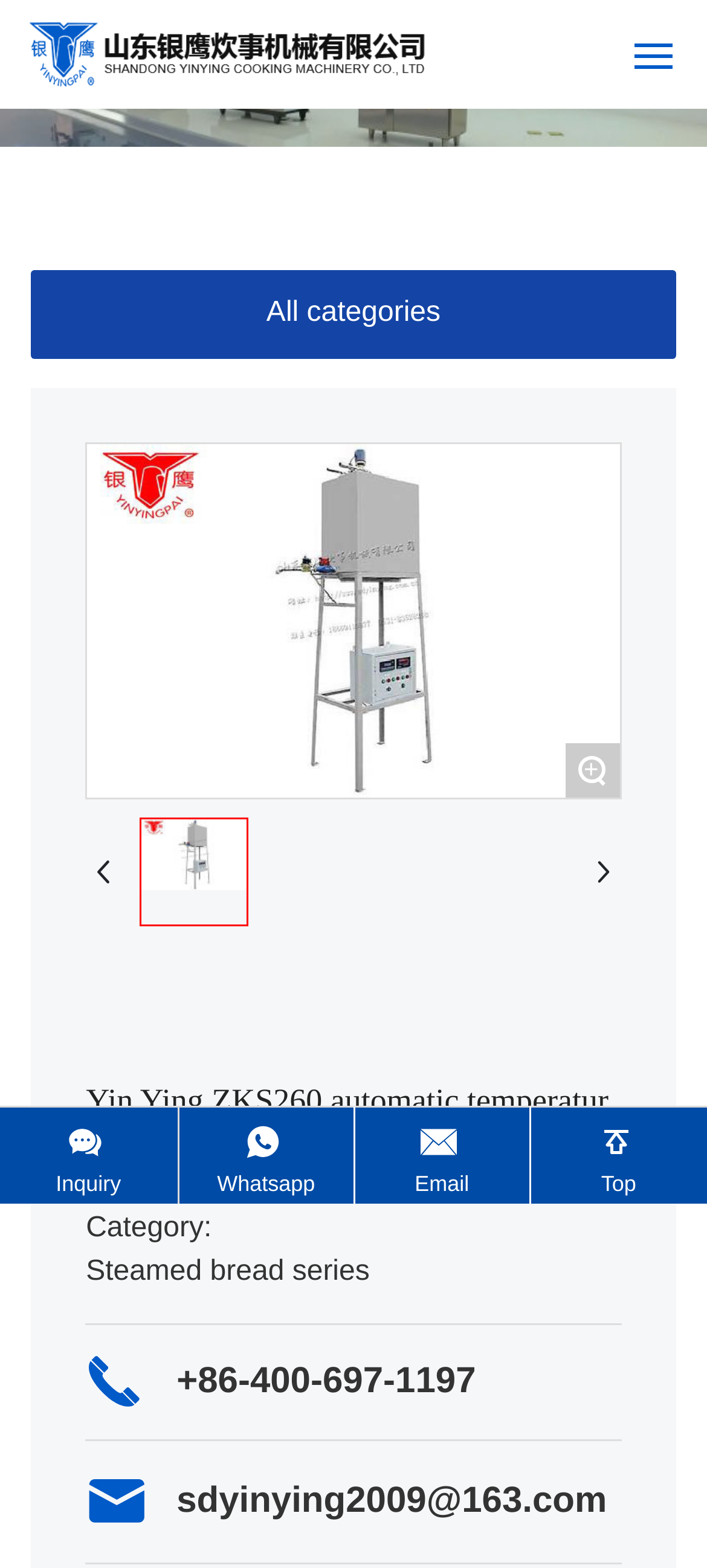Determine the bounding box coordinates for the area that should be clicked to carry out the following instruction: "Click the PRODUCT CENTER link".

[0.051, 0.21, 0.909, 0.236]